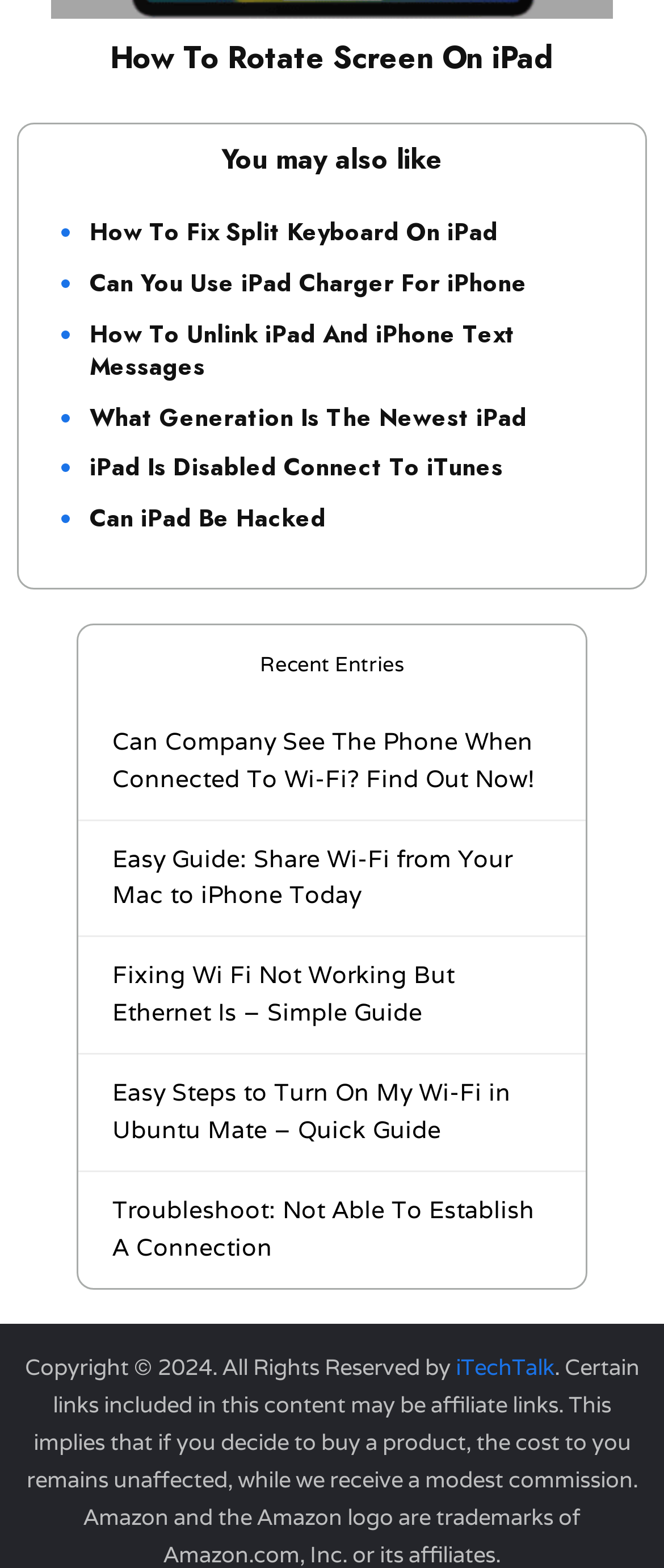Calculate the bounding box coordinates of the UI element given the description: "iTechTalk".

[0.686, 0.863, 0.835, 0.881]